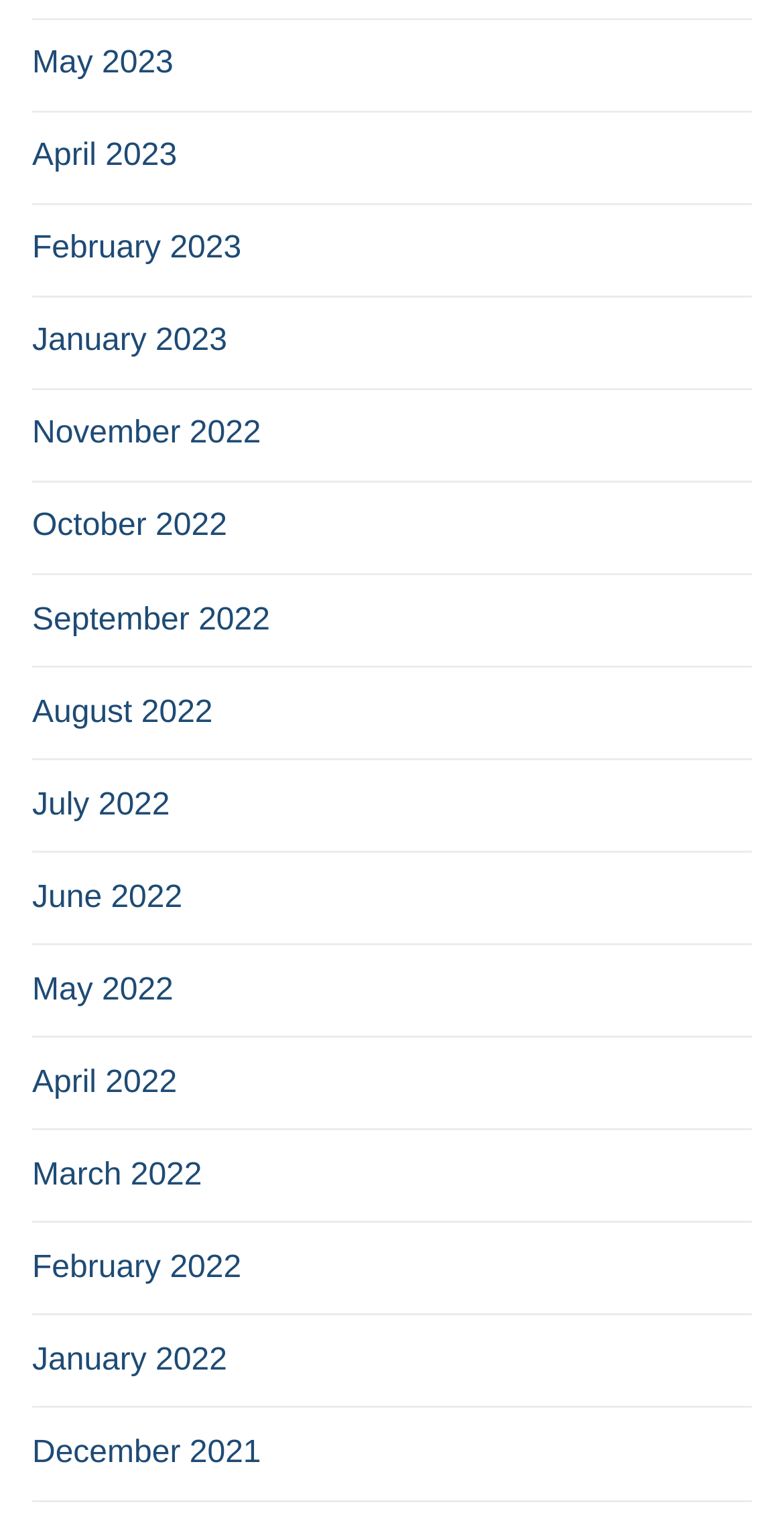How many months are listed on the webpage?
Provide a short answer using one word or a brief phrase based on the image.

13